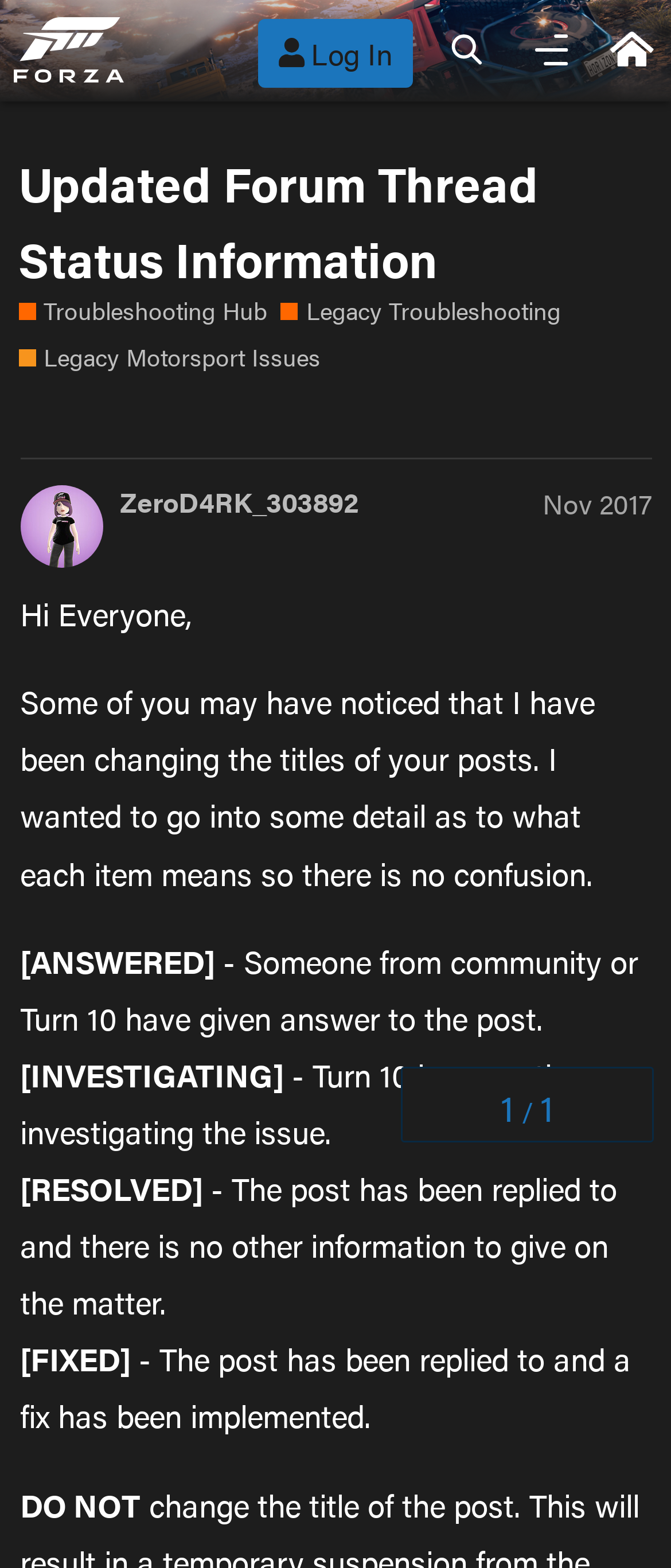Kindly provide the bounding box coordinates of the section you need to click on to fulfill the given instruction: "go to the home page".

[0.884, 0.002, 1.0, 0.061]